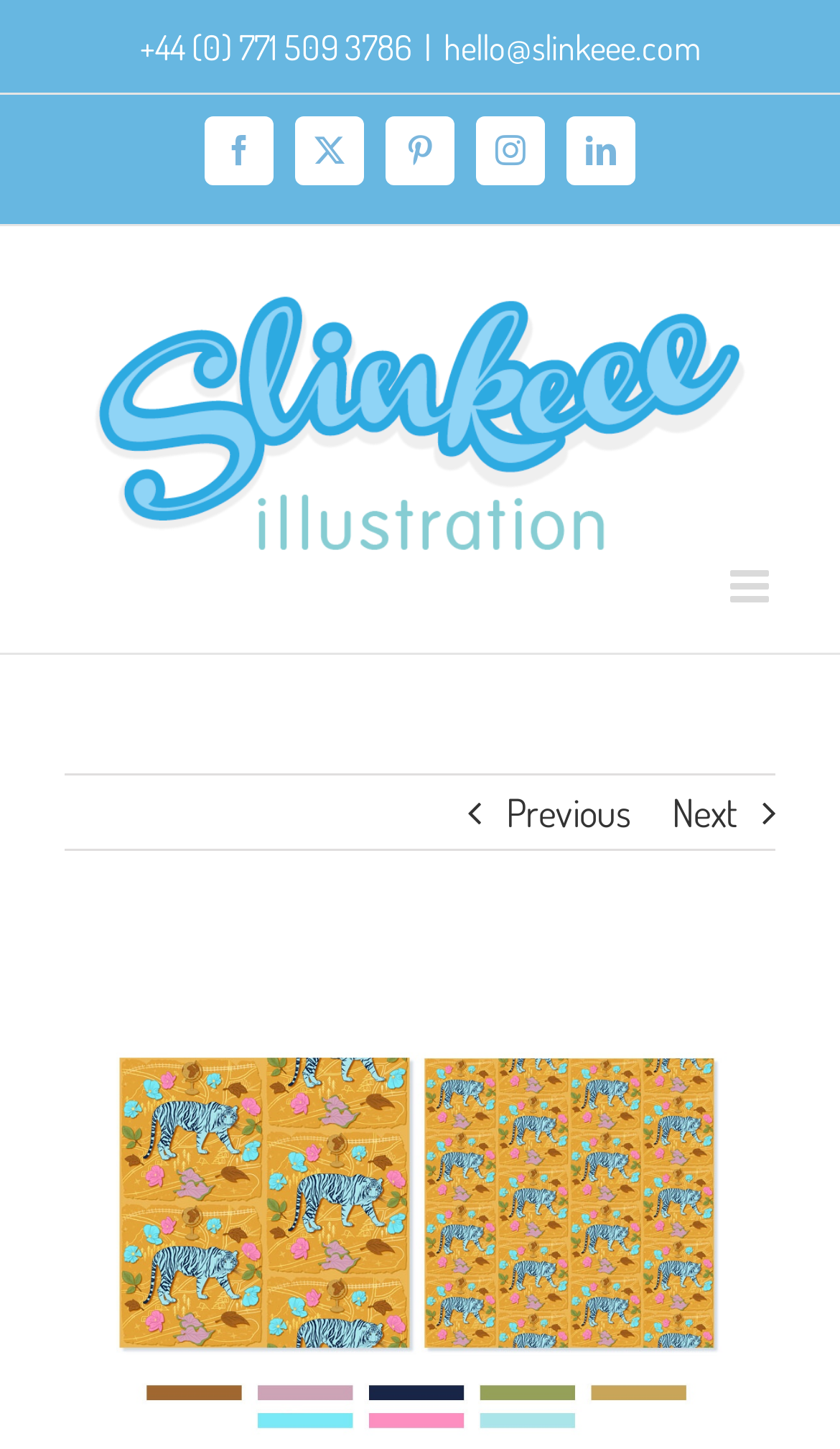Pinpoint the bounding box coordinates of the element that must be clicked to accomplish the following instruction: "Send an email". The coordinates should be in the format of four float numbers between 0 and 1, i.e., [left, top, right, bottom].

[0.528, 0.017, 0.833, 0.047]